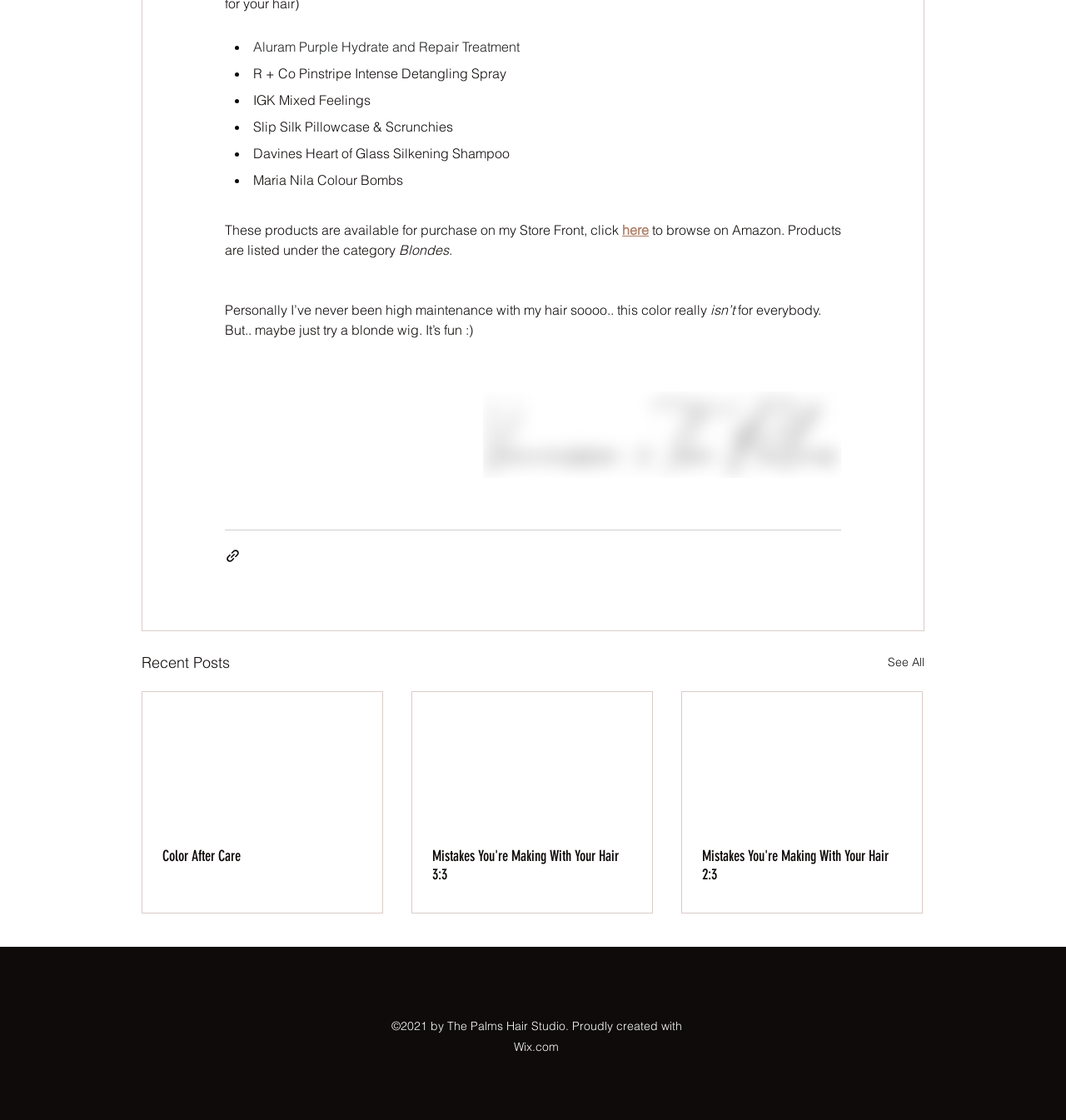Where can the products be purchased?
Please ensure your answer to the question is detailed and covers all necessary aspects.

The products can be purchased on the Store Front and Amazon, as mentioned in the text 'These products are available for purchase on my Store Front, click here to browse on Amazon.'